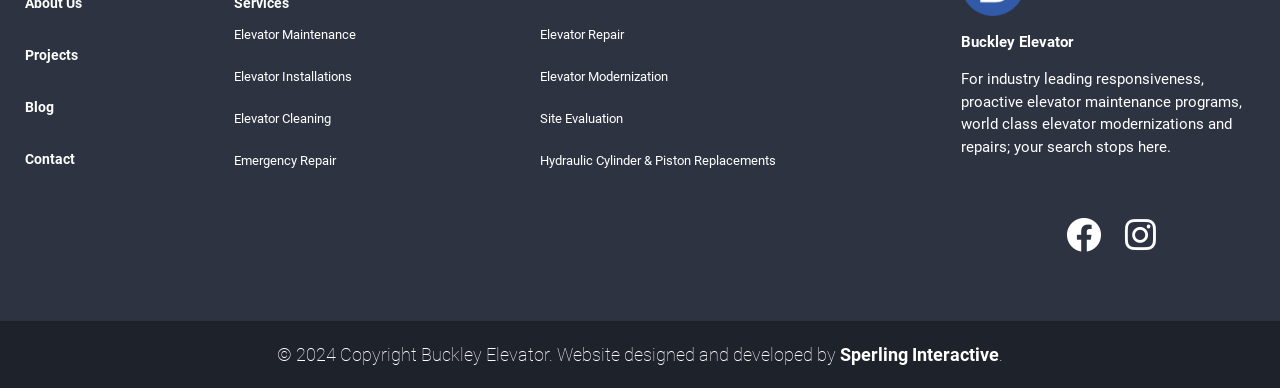Determine the bounding box coordinates of the section I need to click to execute the following instruction: "Click on the Projects link". Provide the coordinates as four float numbers between 0 and 1, i.e., [left, top, right, bottom].

[0.016, 0.107, 0.065, 0.2]